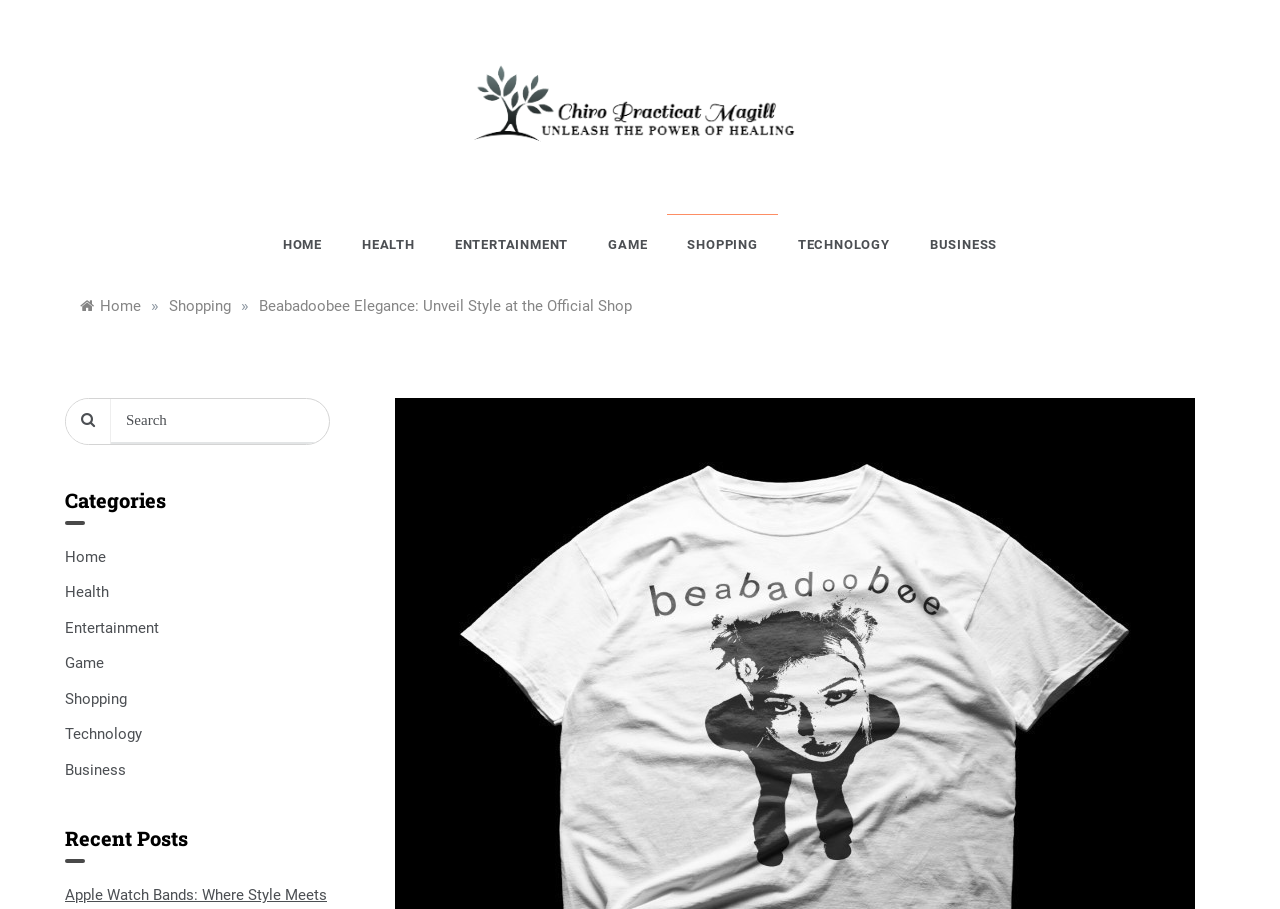Determine the bounding box coordinates of the clickable area required to perform the following instruction: "Go to the 'Shopping' category". The coordinates should be represented as four float numbers between 0 and 1: [left, top, right, bottom].

[0.051, 0.759, 0.099, 0.778]